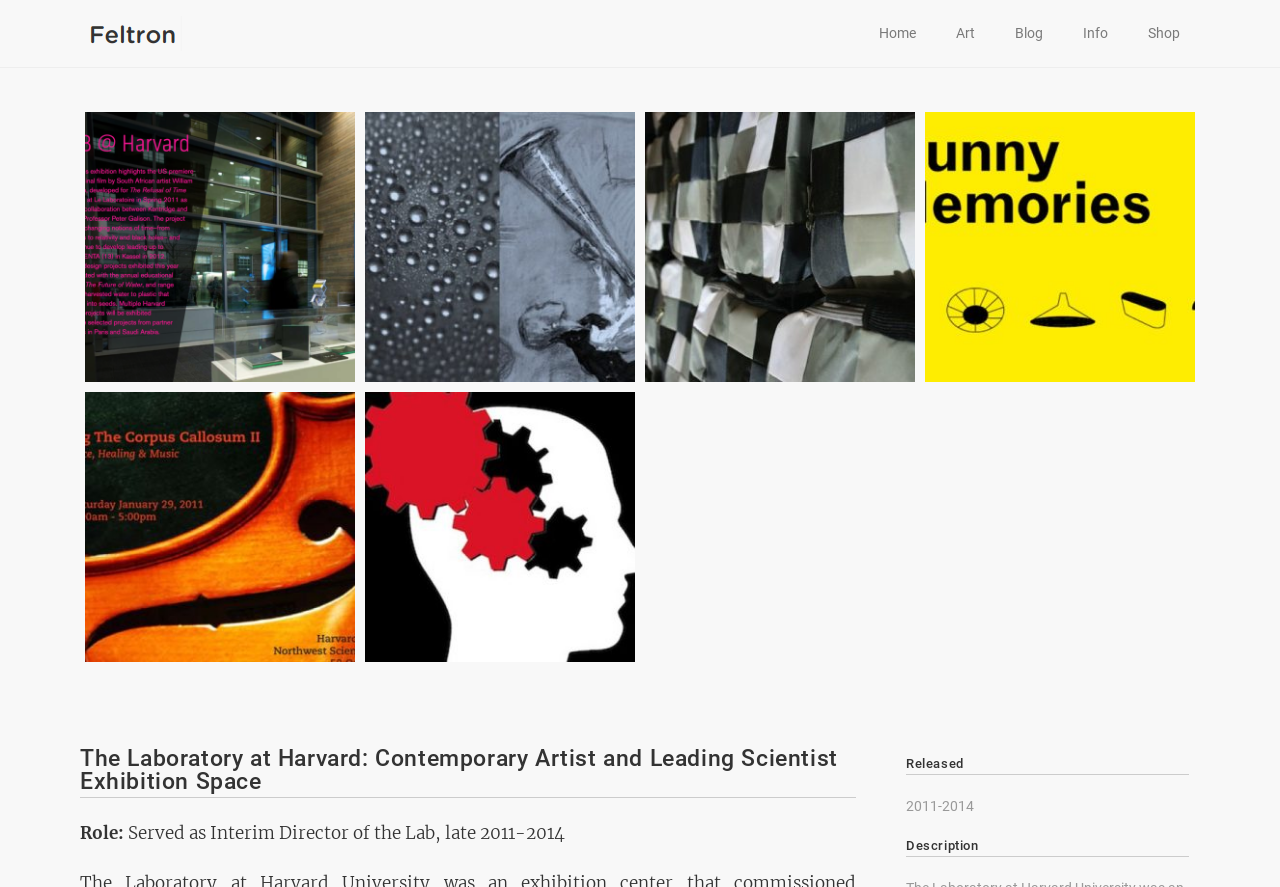Respond to the question below with a single word or phrase:
What is the name of the studio?

BAE Studio